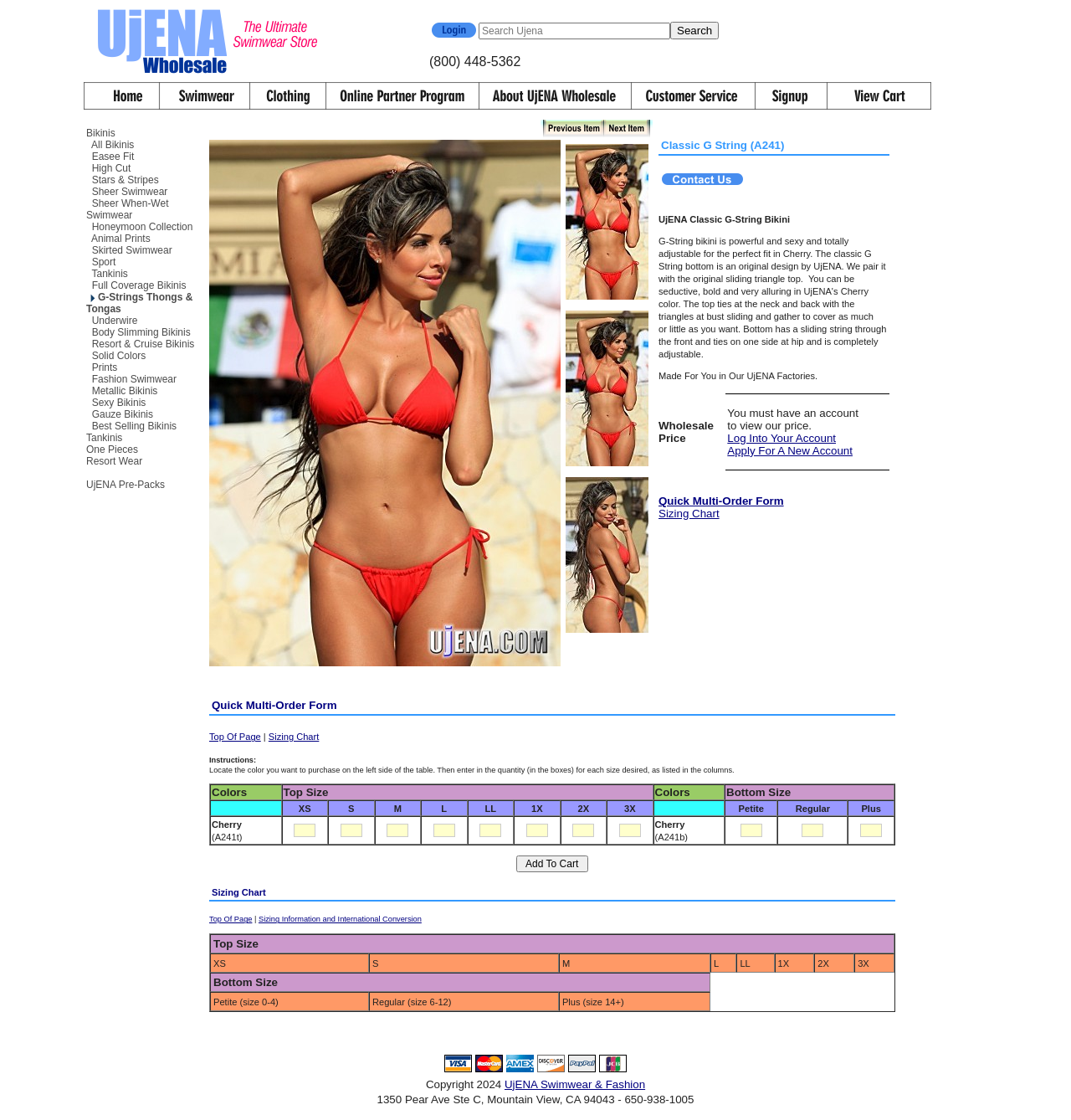Could you specify the bounding box coordinates for the clickable section to complete the following instruction: "sign up for wholesale prices"?

[0.705, 0.091, 0.773, 0.104]